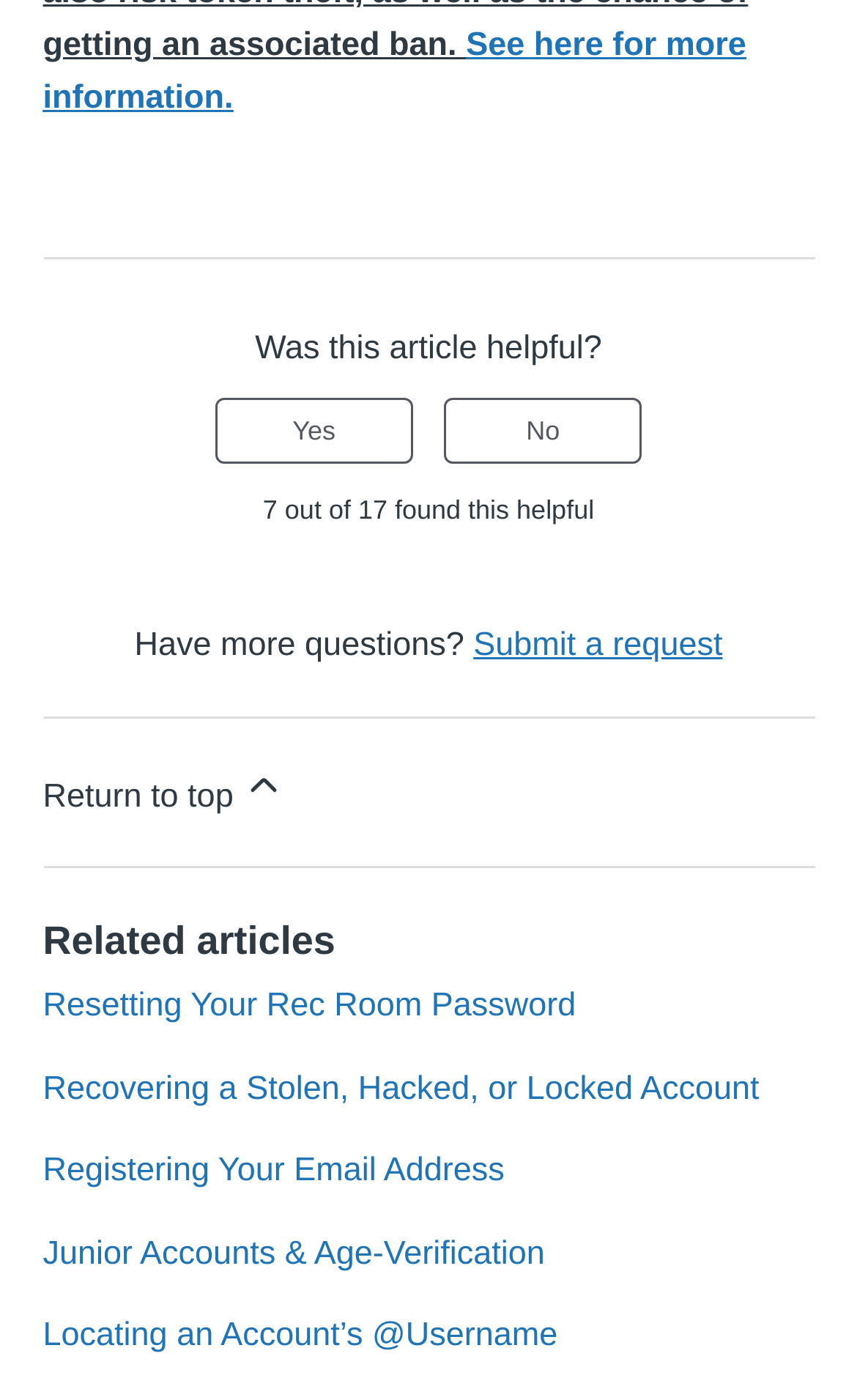Please find the bounding box coordinates for the clickable element needed to perform this instruction: "Click to see more information".

[0.05, 0.019, 0.871, 0.083]